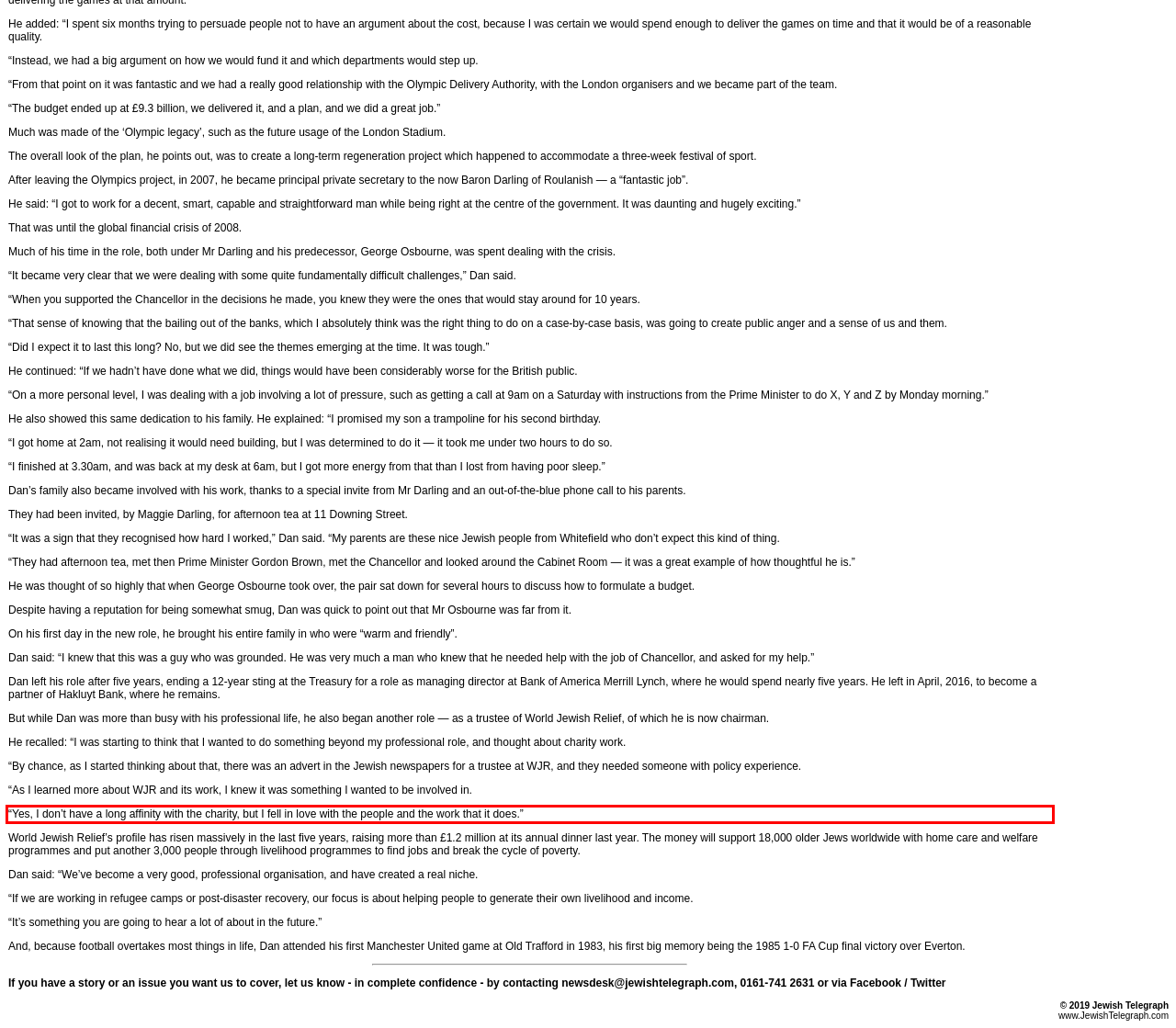You are given a screenshot showing a webpage with a red bounding box. Perform OCR to capture the text within the red bounding box.

“Yes, I don’t have a long affinity with the charity, but I fell in love with the people and the work that it does.”